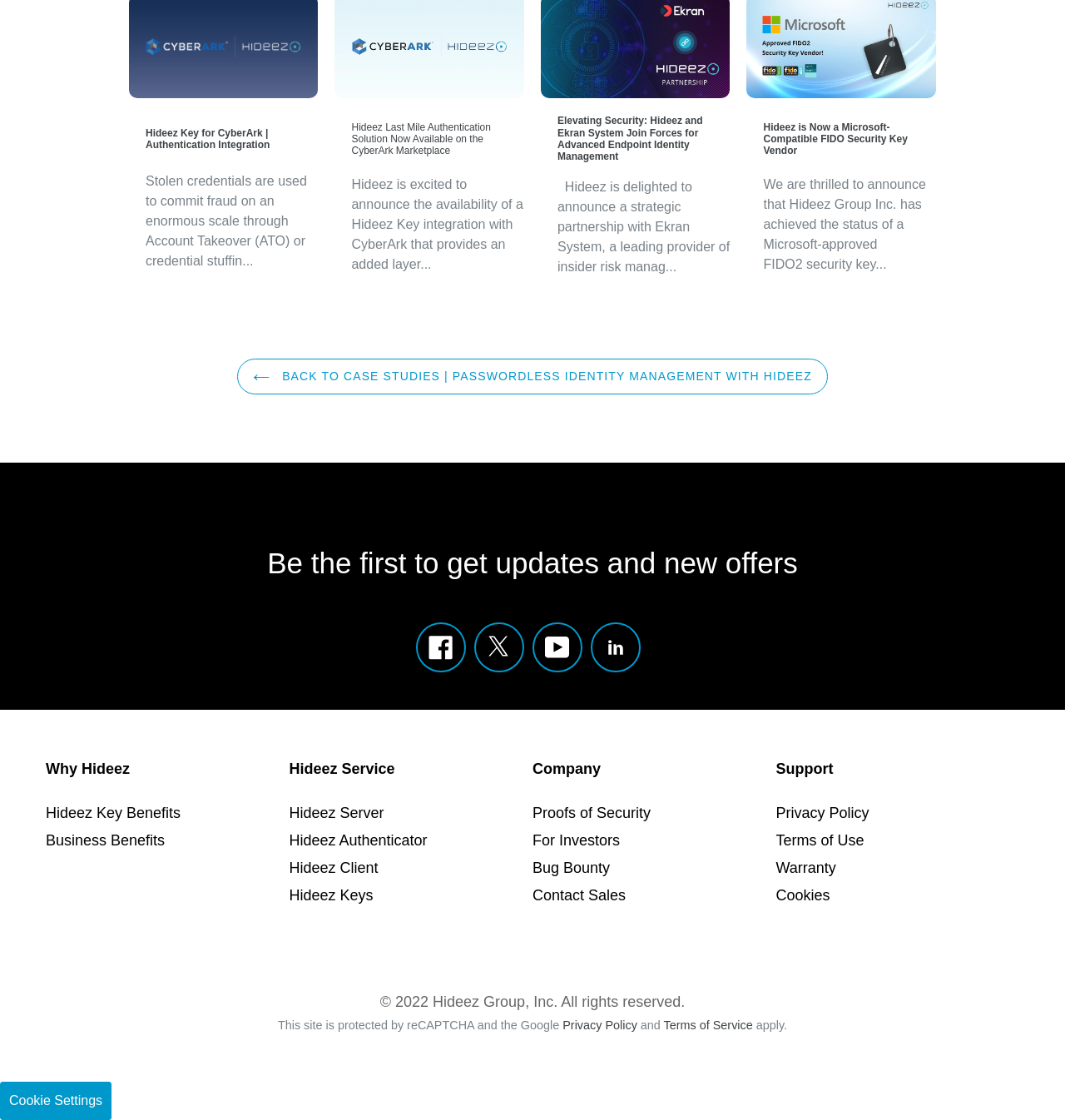Carefully observe the image and respond to the question with a detailed answer:
What is the name of the service that Hideez provides?

I found this information by looking at the links at the bottom of the webpage, which includes a link to 'Hideez Service'.